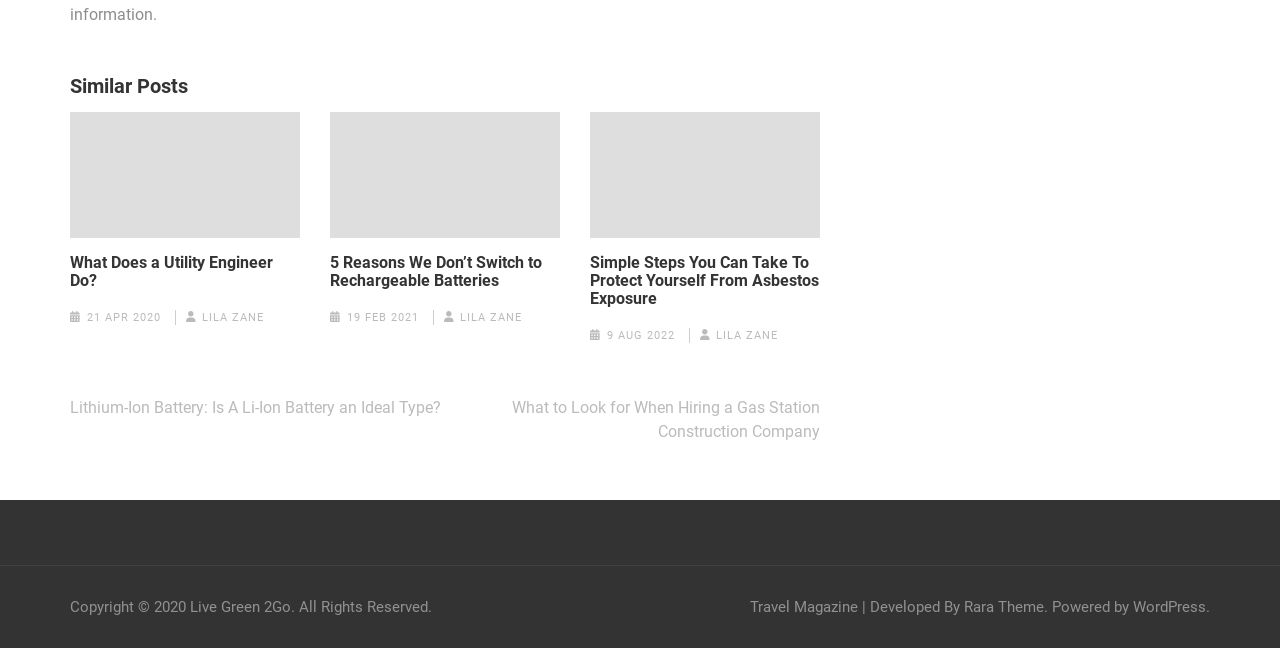Determine the bounding box coordinates of the region that needs to be clicked to achieve the task: "Navigate to the next post".

[0.055, 0.614, 0.345, 0.643]